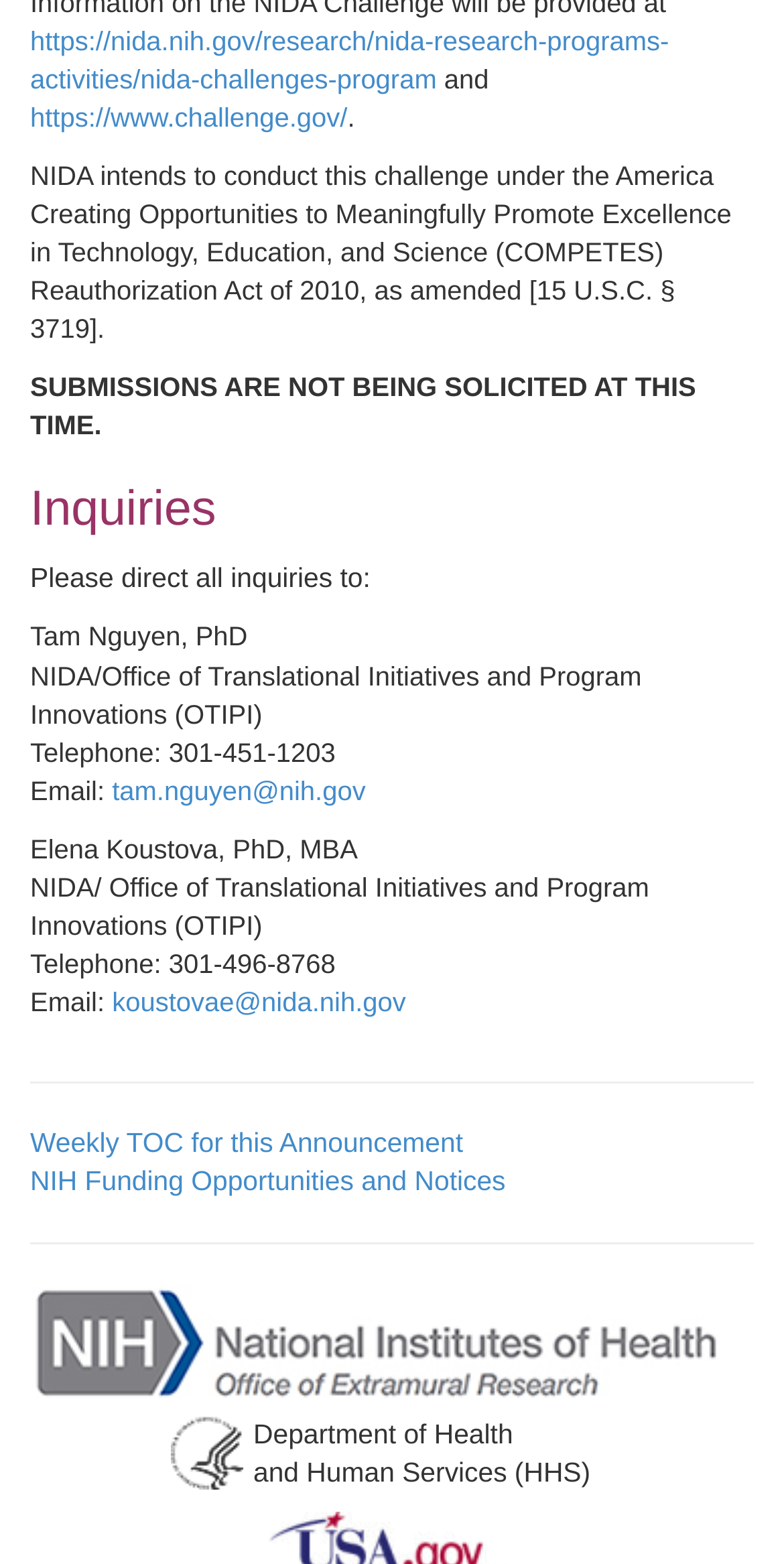Can you identify the bounding box coordinates of the clickable region needed to carry out this instruction: 'contact Tam Nguyen'? The coordinates should be four float numbers within the range of 0 to 1, stated as [left, top, right, bottom].

[0.143, 0.496, 0.466, 0.515]